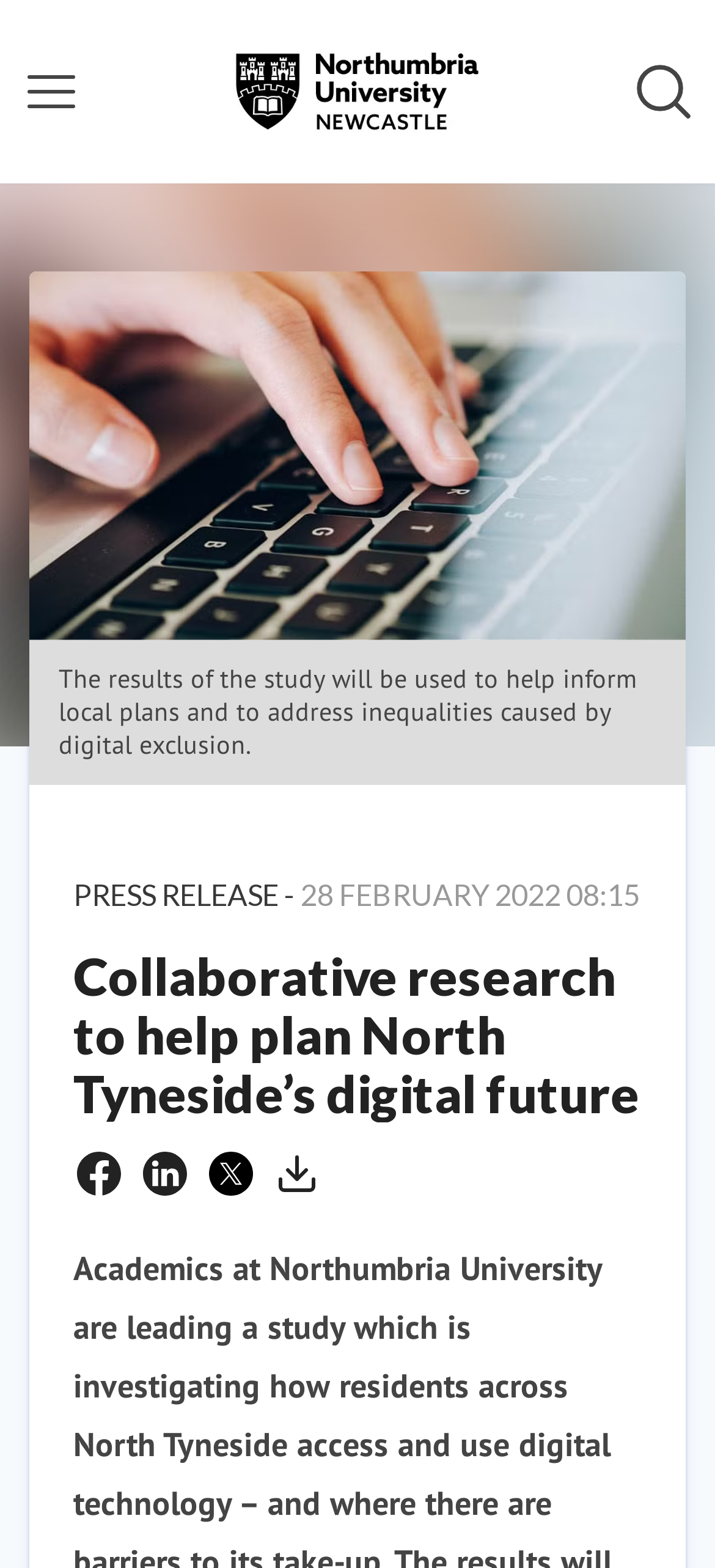Please locate the bounding box coordinates for the element that should be clicked to achieve the following instruction: "Search in newsroom". Ensure the coordinates are given as four float numbers between 0 and 1, i.e., [left, top, right, bottom].

[0.887, 0.04, 0.969, 0.077]